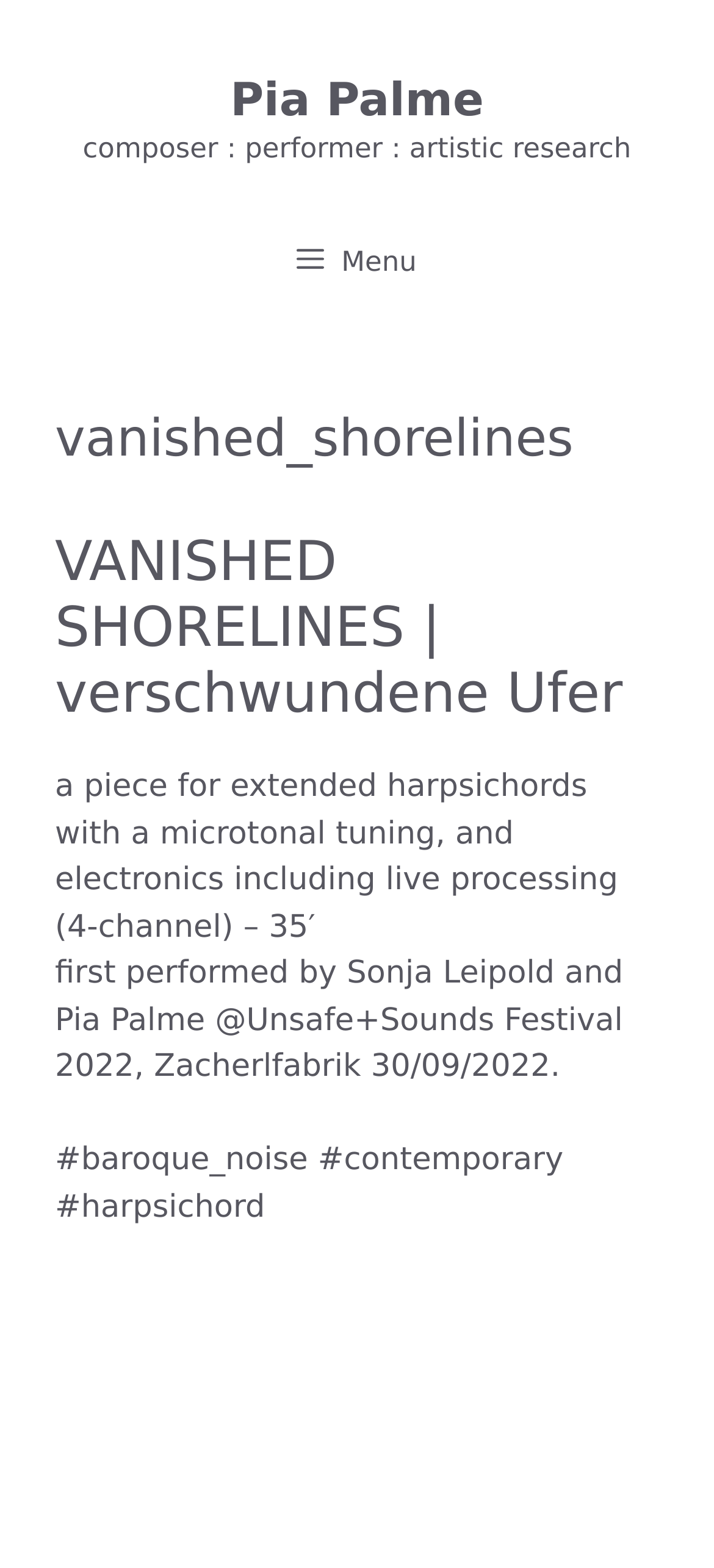Deliver a detailed narrative of the webpage's visual and textual elements.

The webpage is about Pia Palme's musical composition, "vanished_shorelines". At the top, there is a banner with a link to Pia Palme's name and a brief description of her profession as a composer, performer, and artistic researcher. 

Below the banner, there is a primary navigation menu with a button labeled "Menu" that expands to reveal more content. Within this expanded menu, there are three headings: "vanished_shorelines", "VANISHED SHORELINES | verschwundene Ufer", and a description of the composition, which is a 35-minute piece for extended harpsichords with microtonal tuning and electronics, including live processing. 

Further down, there is a paragraph of text describing the first performance of the composition, which took place at the Unsafe+Sounds Festival 2022, performed by Sonja Leipold and Pia Palme. Finally, there are three hashtags: "#baroque_noise", "#contemporary", and "#harpsichord", which categorize the composition's style and instrument.